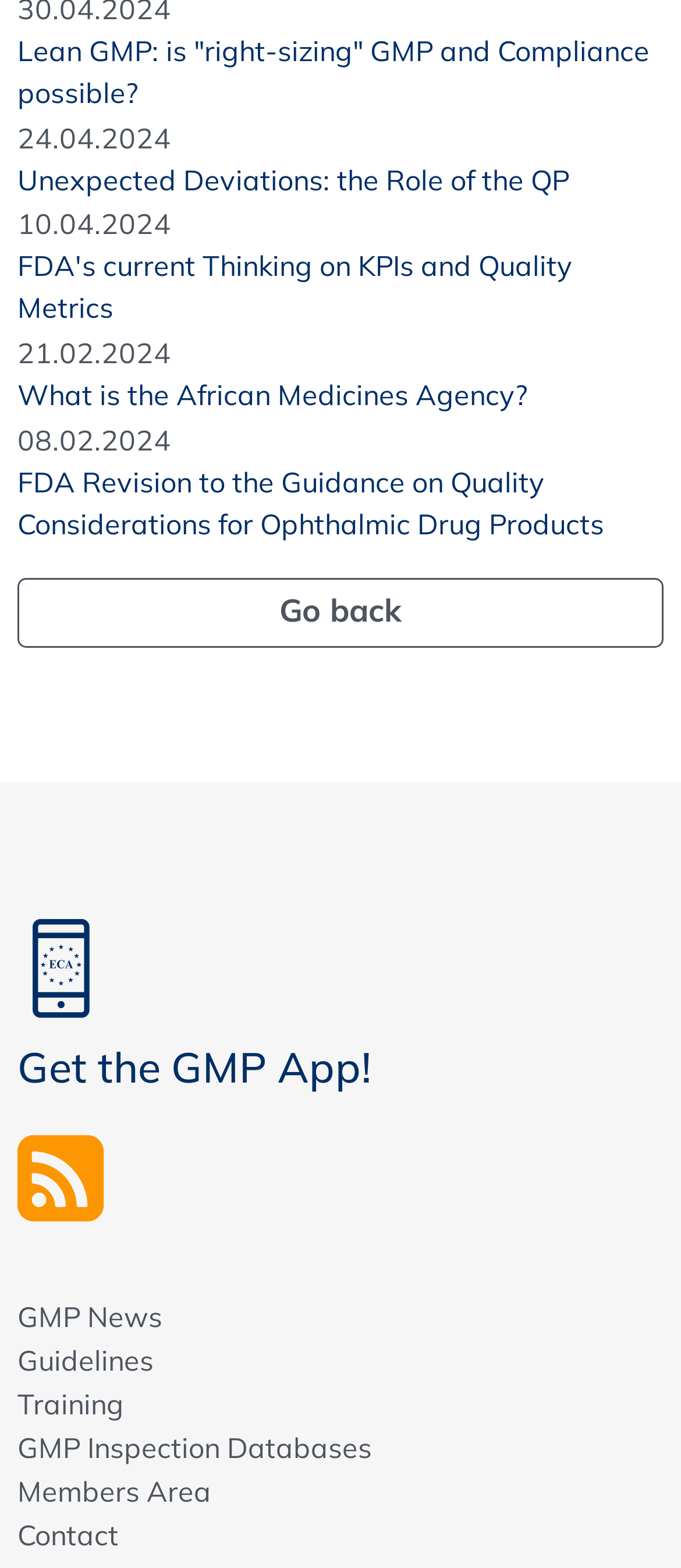What is the date of the latest article?
Look at the image and provide a short answer using one word or a phrase.

24.04.2024